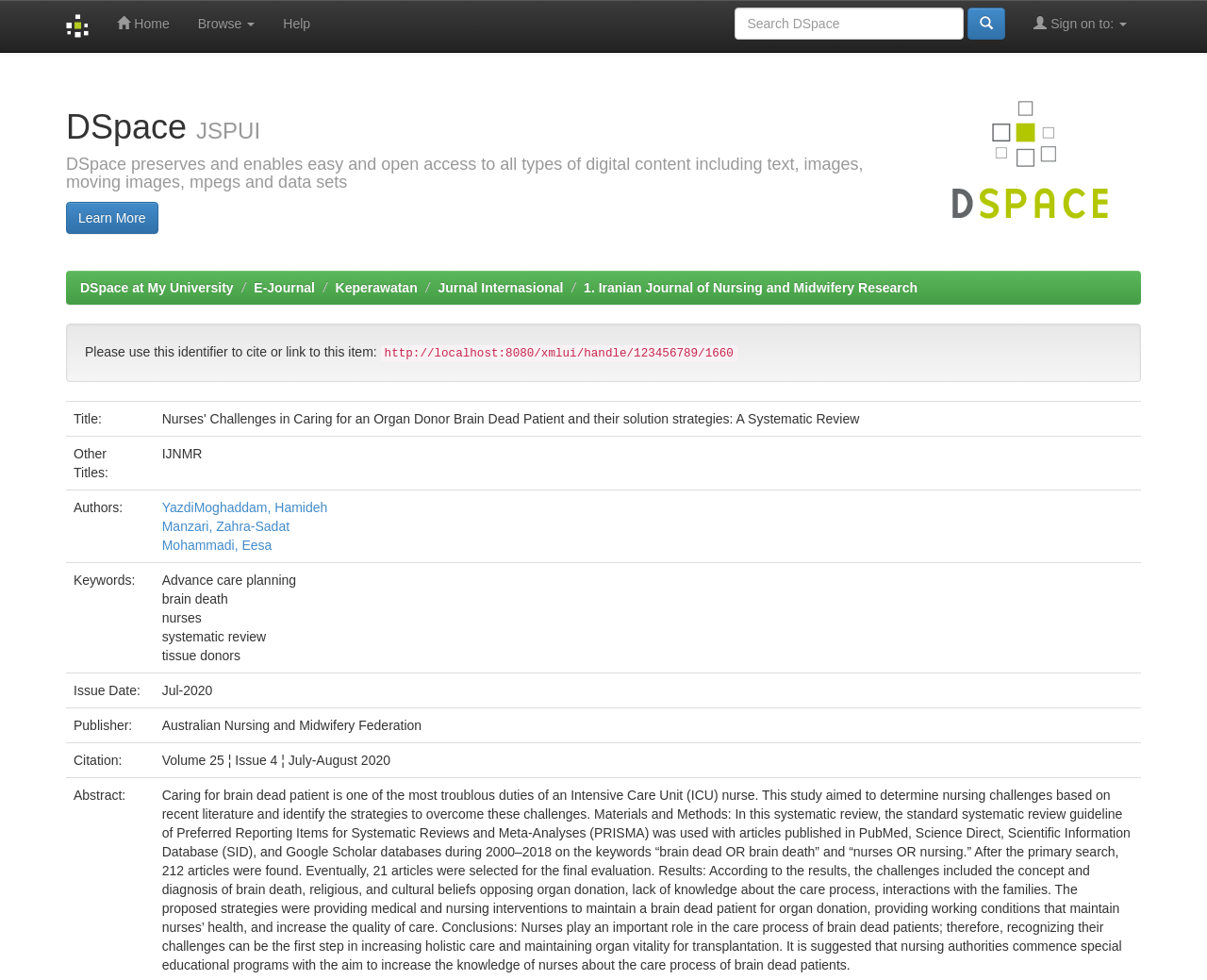Determine the bounding box coordinates of the section I need to click to execute the following instruction: "Browse the E-Journal". Provide the coordinates as four float numbers between 0 and 1, i.e., [left, top, right, bottom].

[0.21, 0.286, 0.261, 0.301]